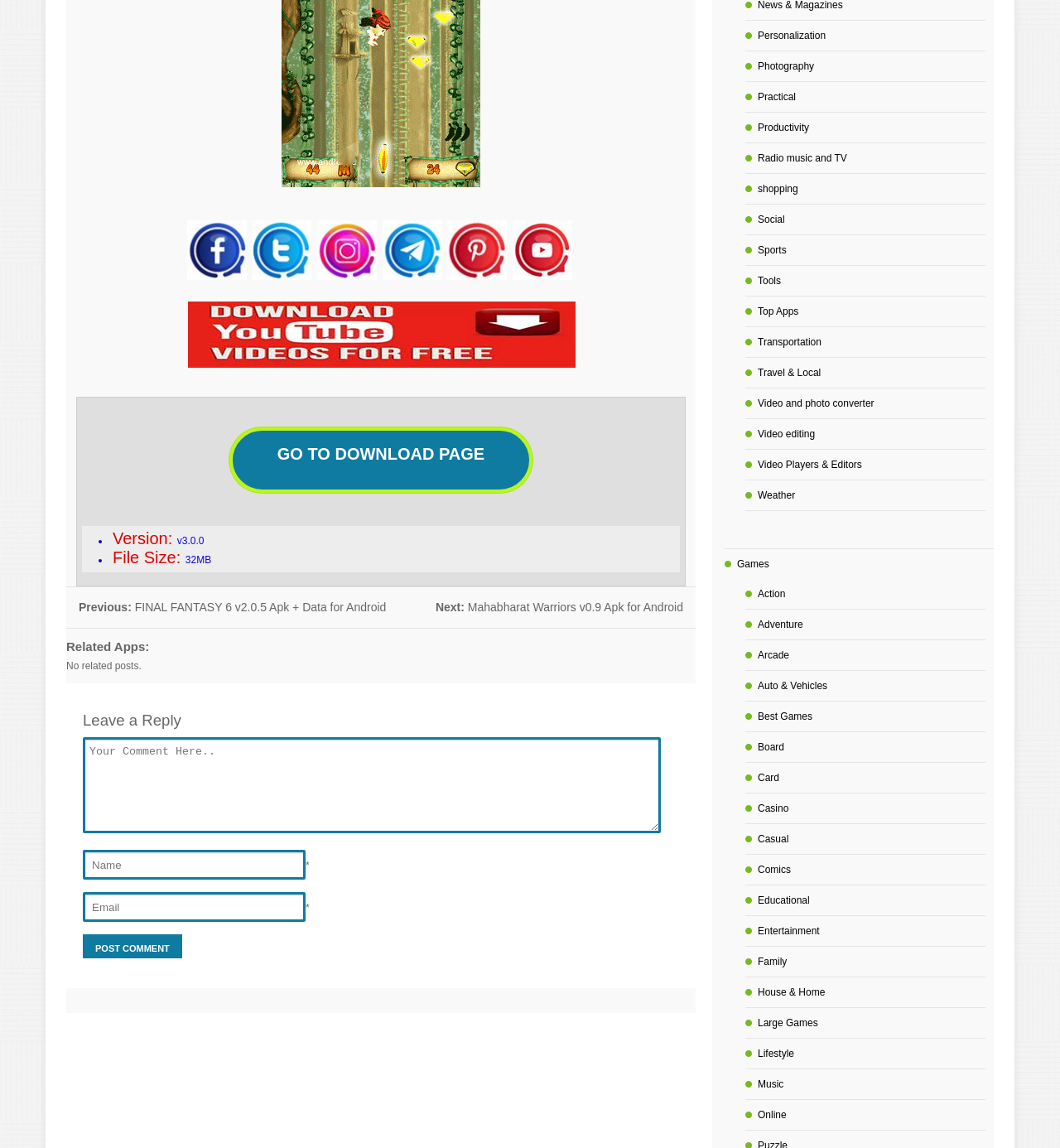Refer to the element description parent_node: * name="email" placeholder="Email" and identify the corresponding bounding box in the screenshot. Format the coordinates as (top-left x, top-left y, bottom-right x, bottom-right y) with values in the range of 0 to 1.

[0.078, 0.777, 0.288, 0.803]